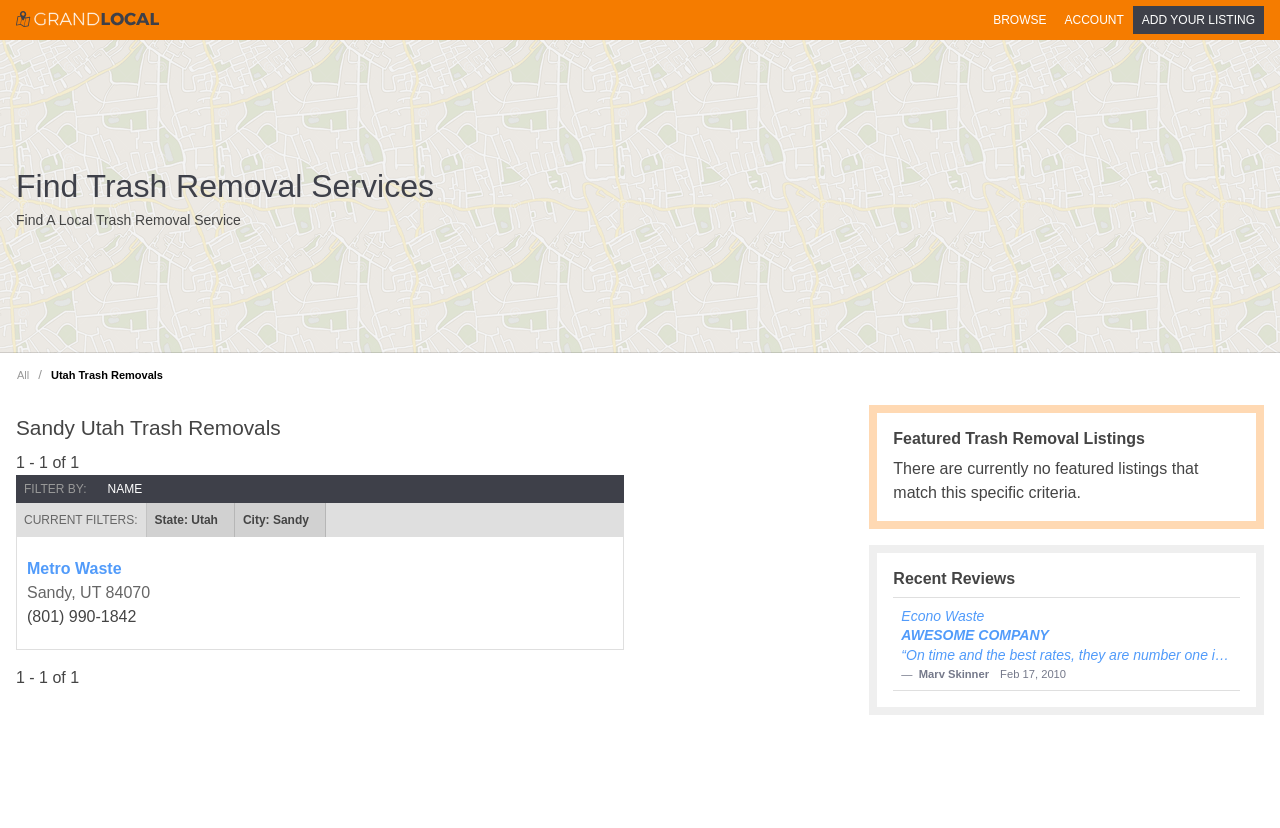Pinpoint the bounding box coordinates of the element that must be clicked to accomplish the following instruction: "Find a local trash removal service". The coordinates should be in the format of four float numbers between 0 and 1, i.e., [left, top, right, bottom].

[0.012, 0.202, 0.339, 0.246]